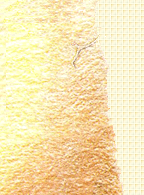Please answer the following question using a single word or phrase: What is the texture of the surface reminiscent of?

Fine fabric